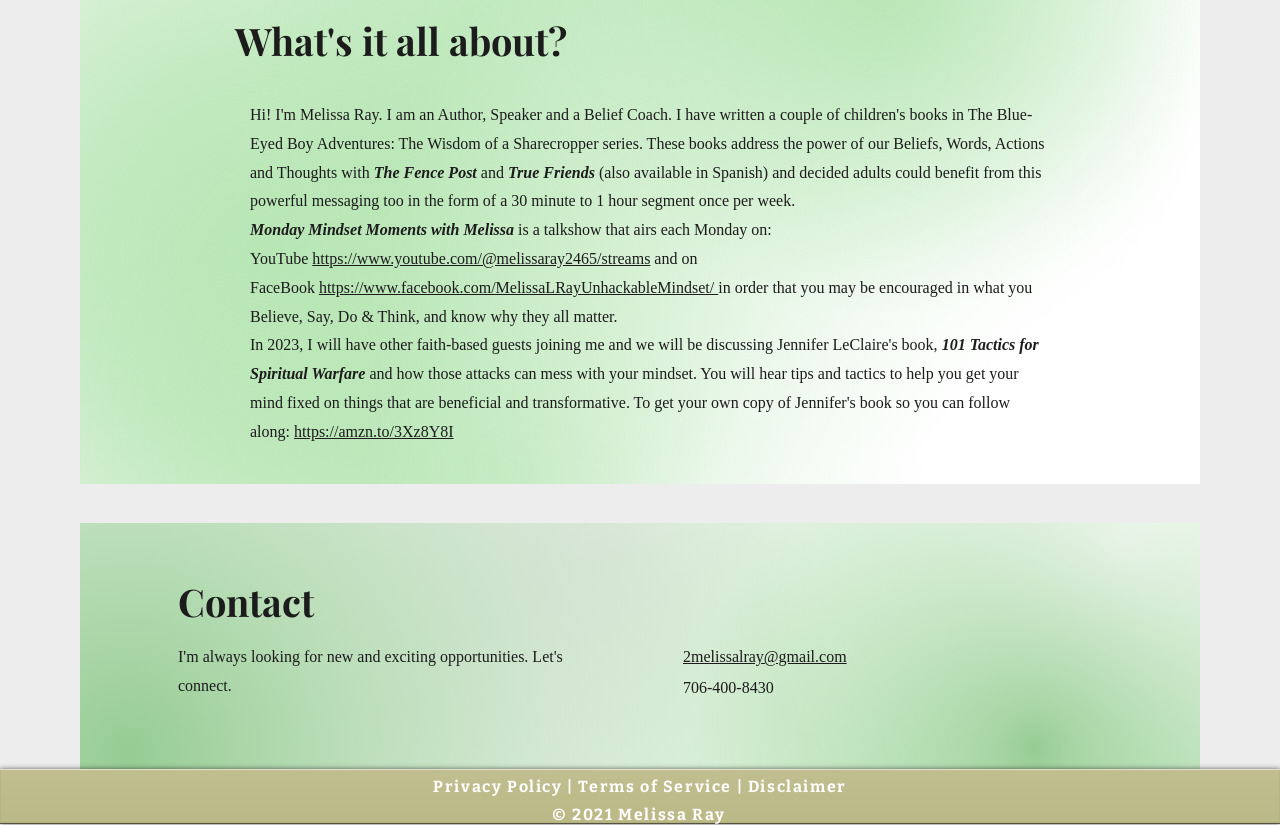Using the provided element description "https://amzn.to/3Xz8Y8I", determine the bounding box coordinates of the UI element.

[0.23, 0.512, 0.354, 0.533]